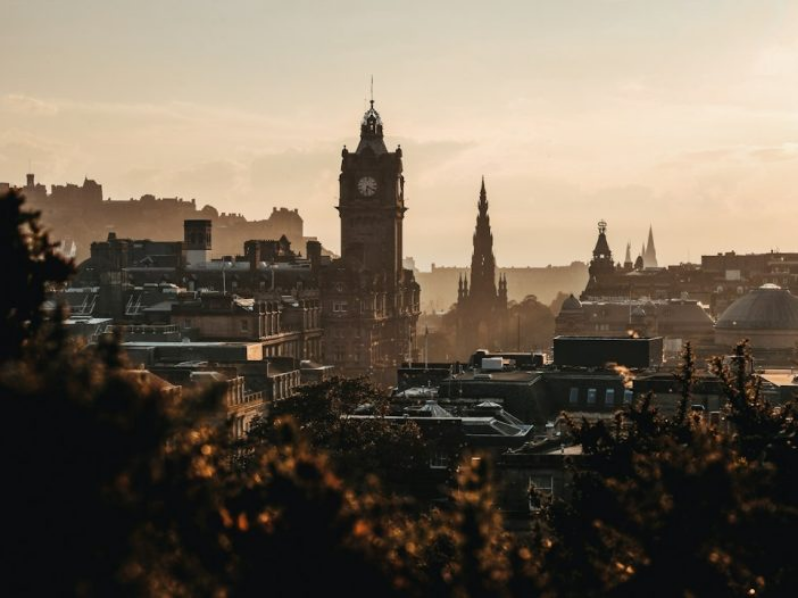Describe thoroughly the contents of the image.

The image captures a stunning view of Edinburgh at sunset, showcasing the city's iconic skyline. The foreground features a lush green landscape framing the intricate rooftops of historic buildings, while the background highlights key landmarks, including the prominent clock tower of the Balmoral Hotel. Elements of gothic architecture are evident, particularly the tall spire of the Scott Monument, standing majestically against the fading sunlight. The warm hues of the sunset create a romantic glow over the city, reflecting Edinburgh's rich history and vibrant culture. This picturesque scene perfectly encapsulates the charm that makes Edinburgh a must-visit destination, renowned for its beautiful landscapes and architectural marvels.